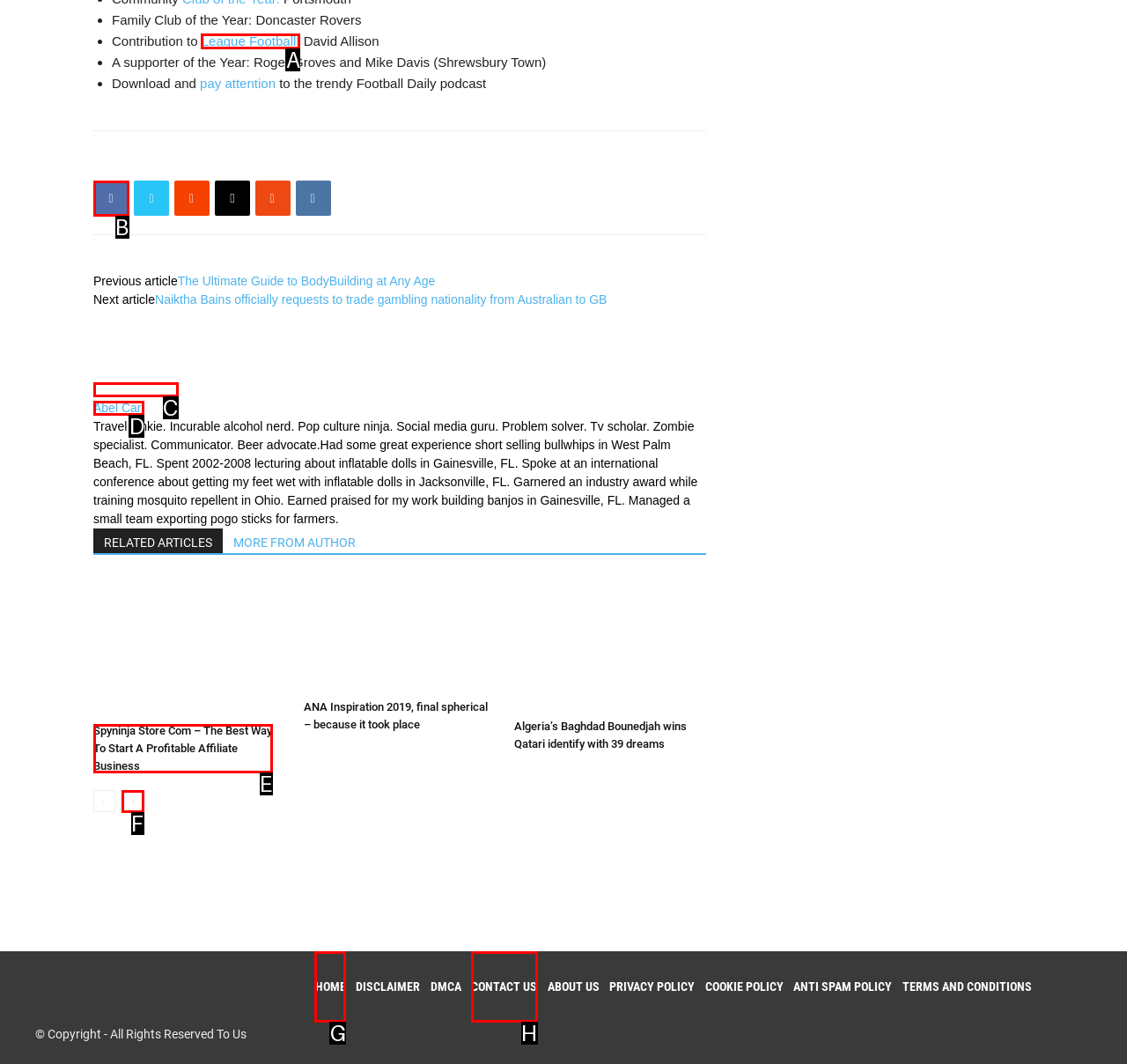Tell me which one HTML element best matches the description: Abel Carl Answer with the option's letter from the given choices directly.

D